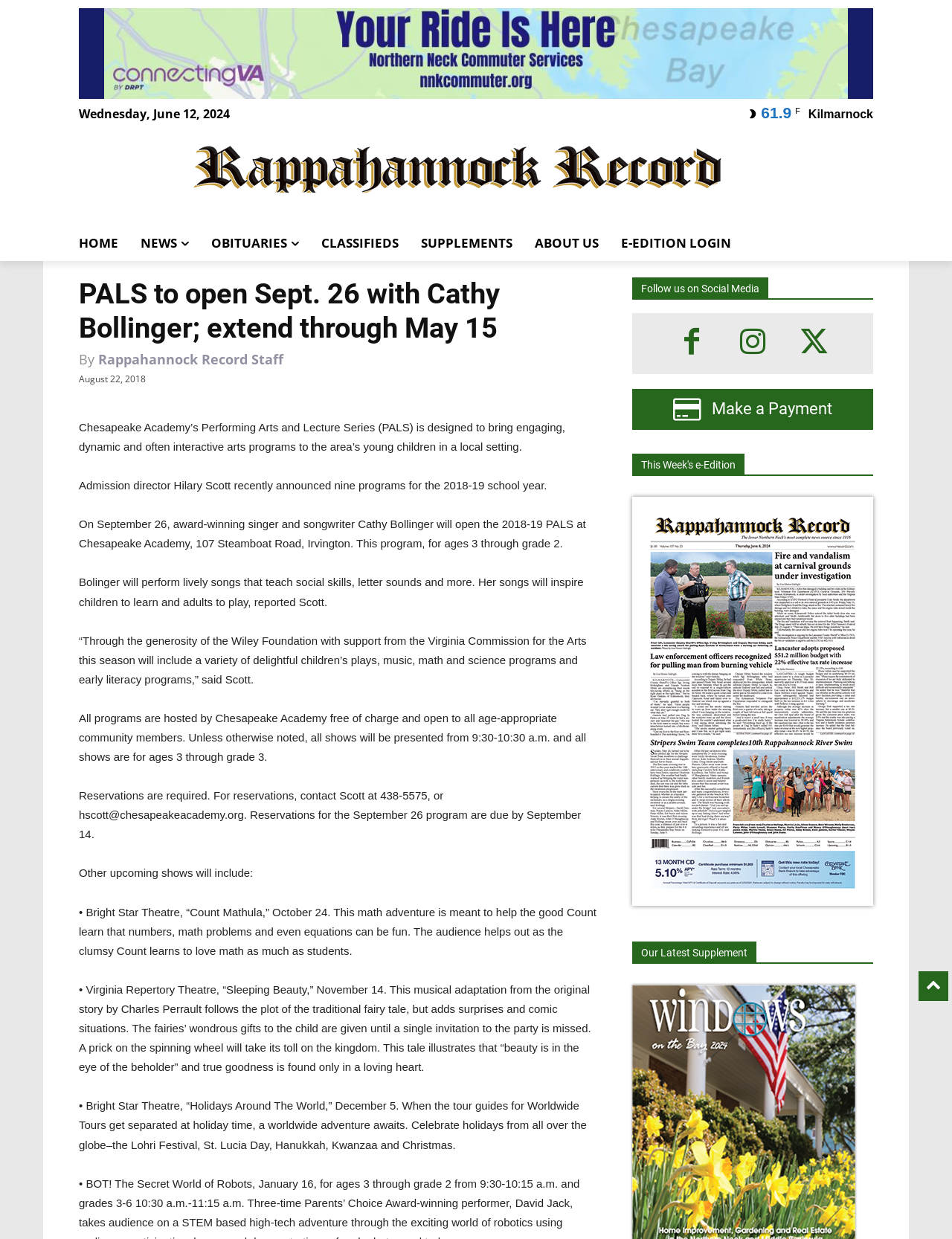Please specify the bounding box coordinates of the clickable region necessary for completing the following instruction: "Follow on Facebook". The coordinates must consist of four float numbers between 0 and 1, i.e., [left, top, right, bottom].

[0.698, 0.256, 0.755, 0.299]